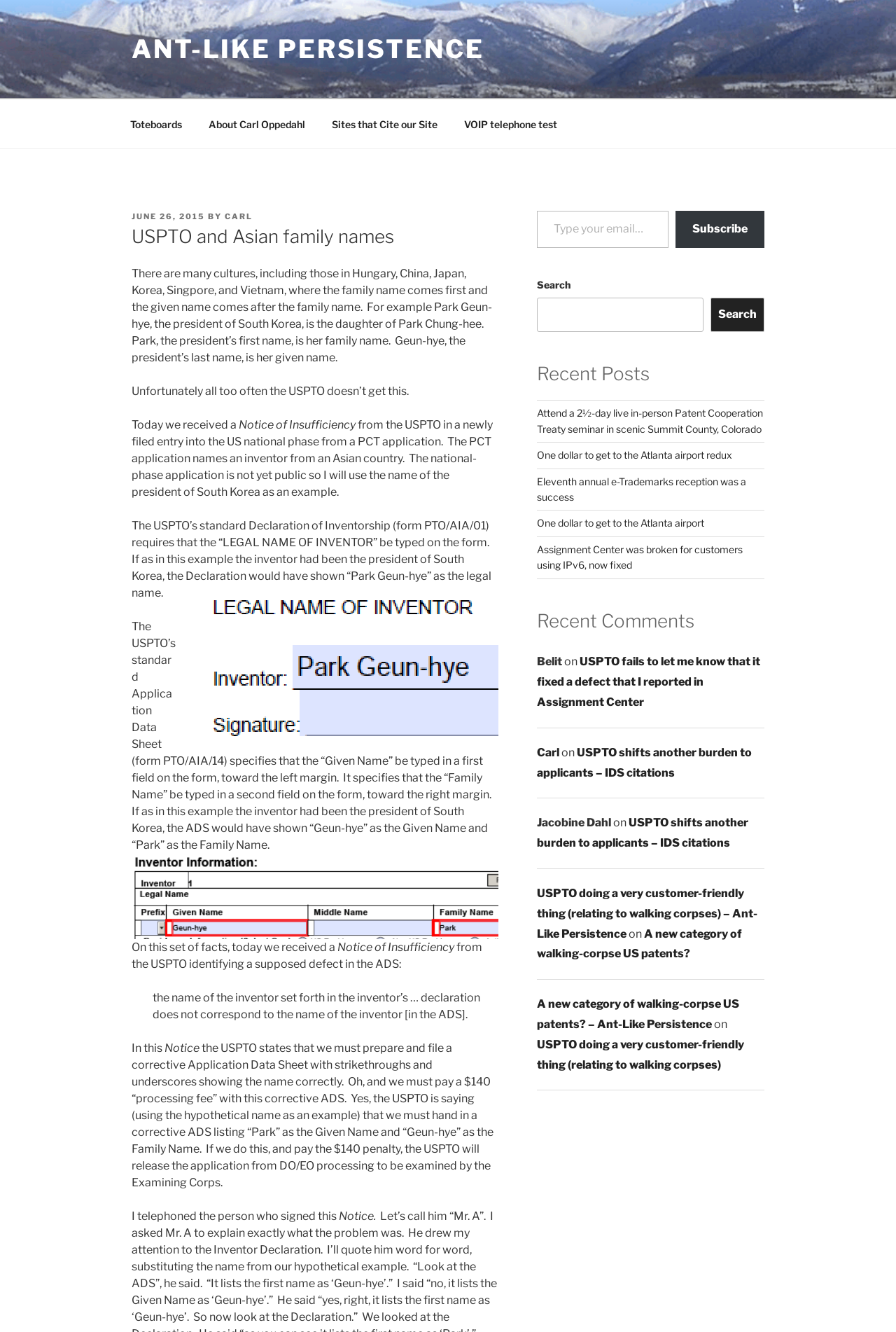What is the purpose of the Application Data Sheet mentioned in the post?
Please look at the screenshot and answer using one word or phrase.

To list inventor's name